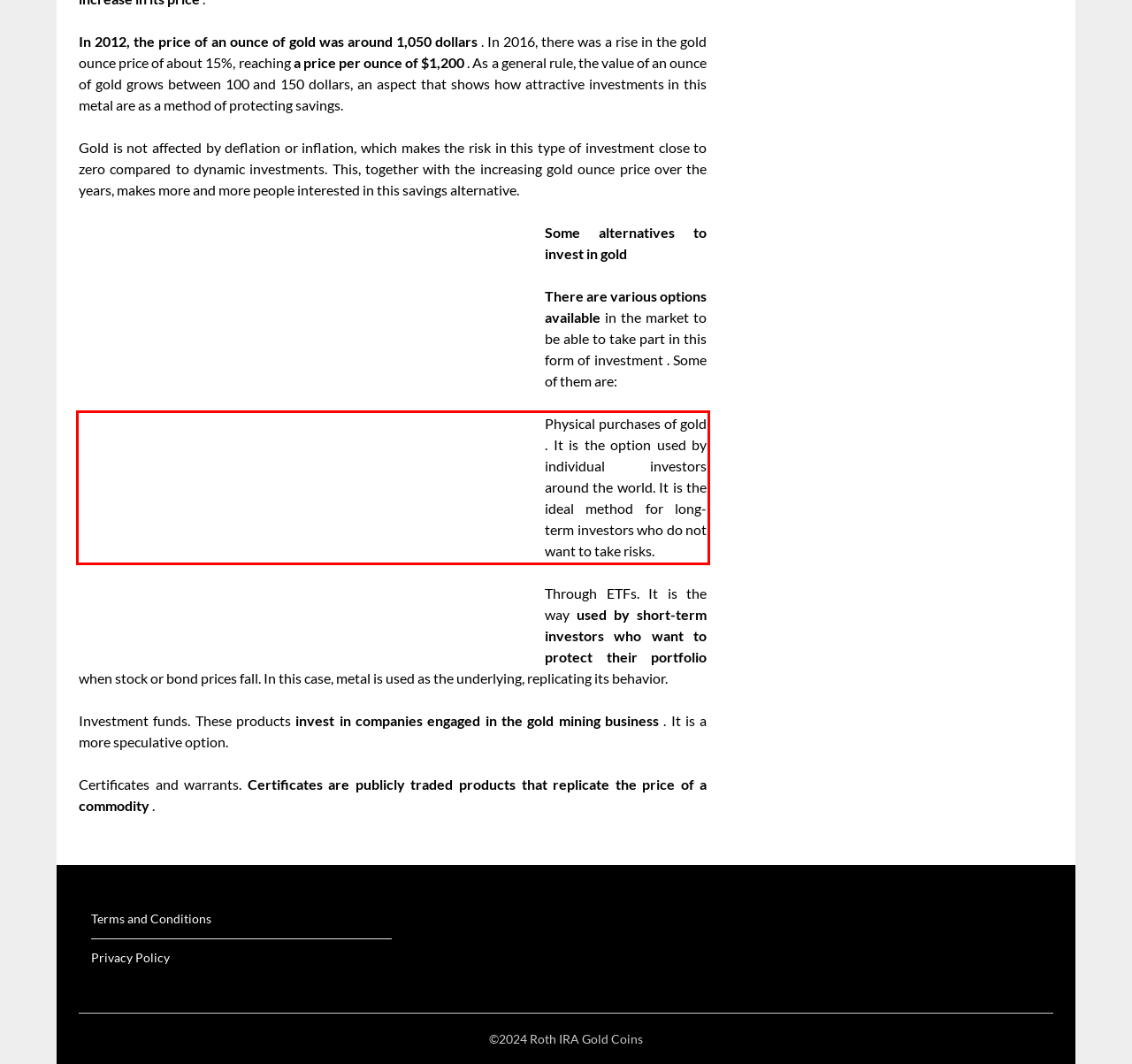From the screenshot of the webpage, locate the red bounding box and extract the text contained within that area.

Physical purchases of gold . It is the option used by individual investors around the world. It is the ideal method for long-term investors who do not want to take risks.